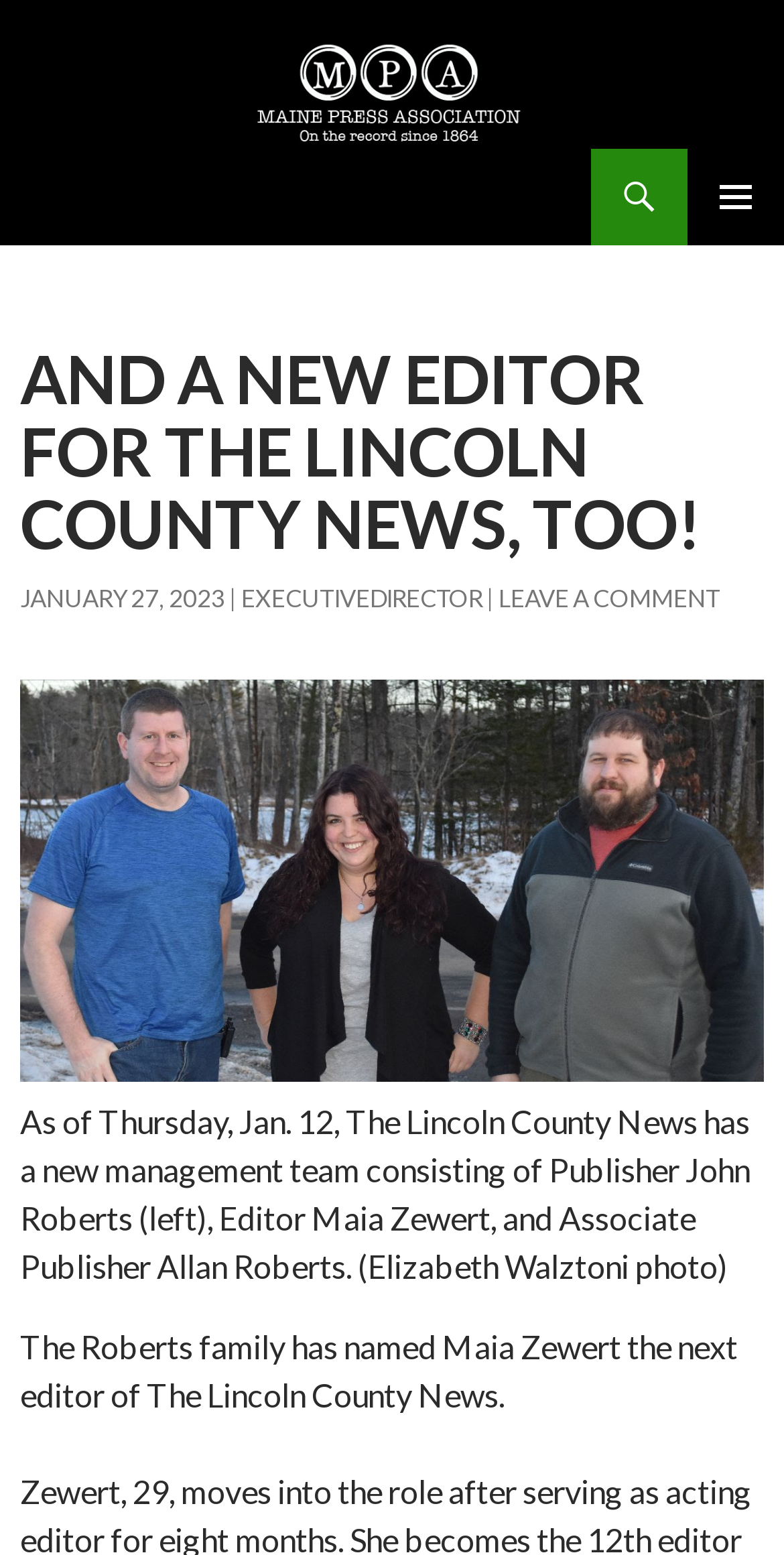Use the details in the image to answer the question thoroughly: 
What is the date mentioned in the webpage content?

The date is mentioned as a link on the webpage, 'JANUARY 27, 2023', which is likely the publication date of the news article.